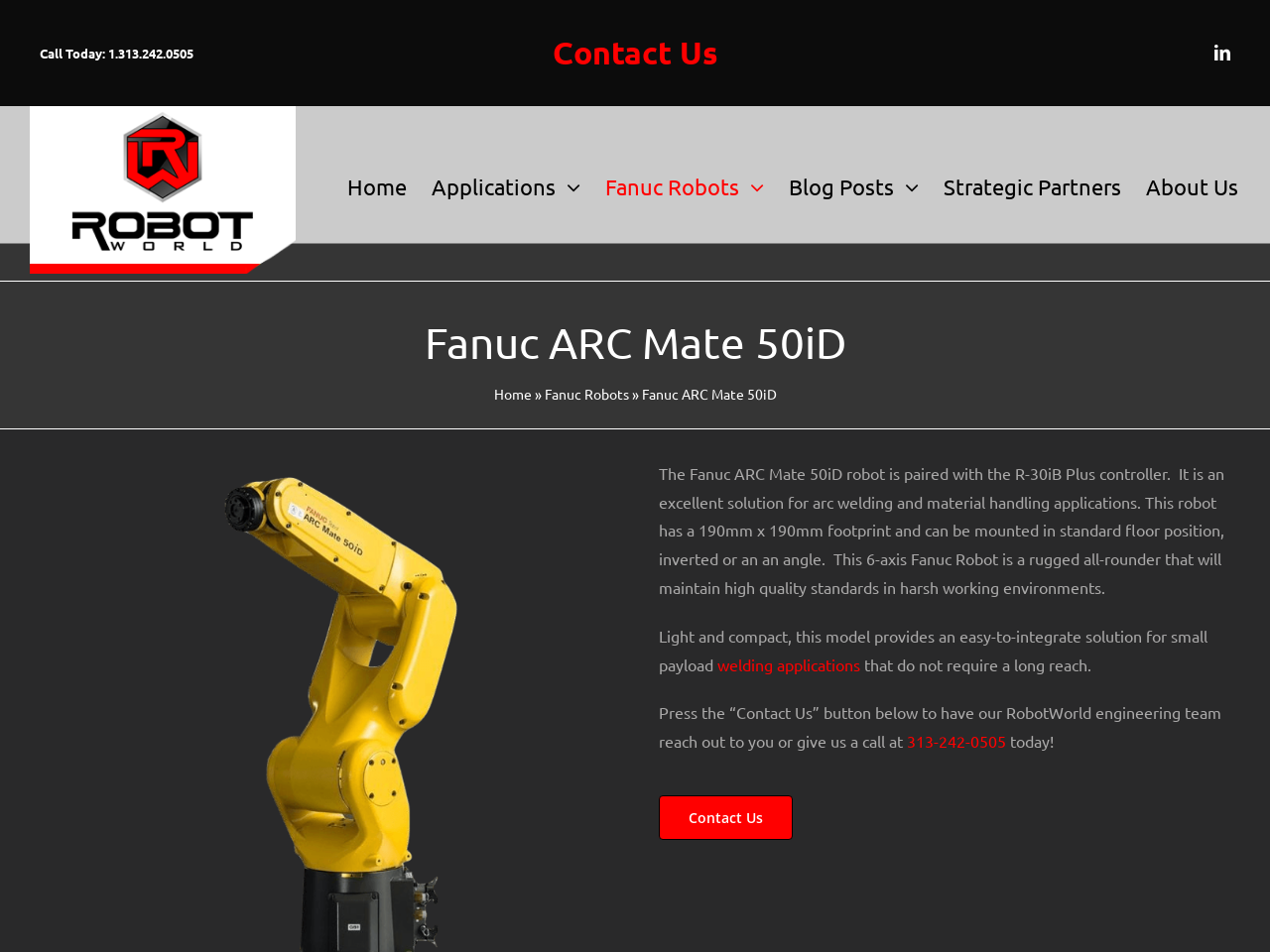Identify the bounding box coordinates of the clickable region necessary to fulfill the following instruction: "Learn about Fanuc Robots". The bounding box coordinates should be four float numbers between 0 and 1, i.e., [left, top, right, bottom].

[0.476, 0.155, 0.601, 0.238]